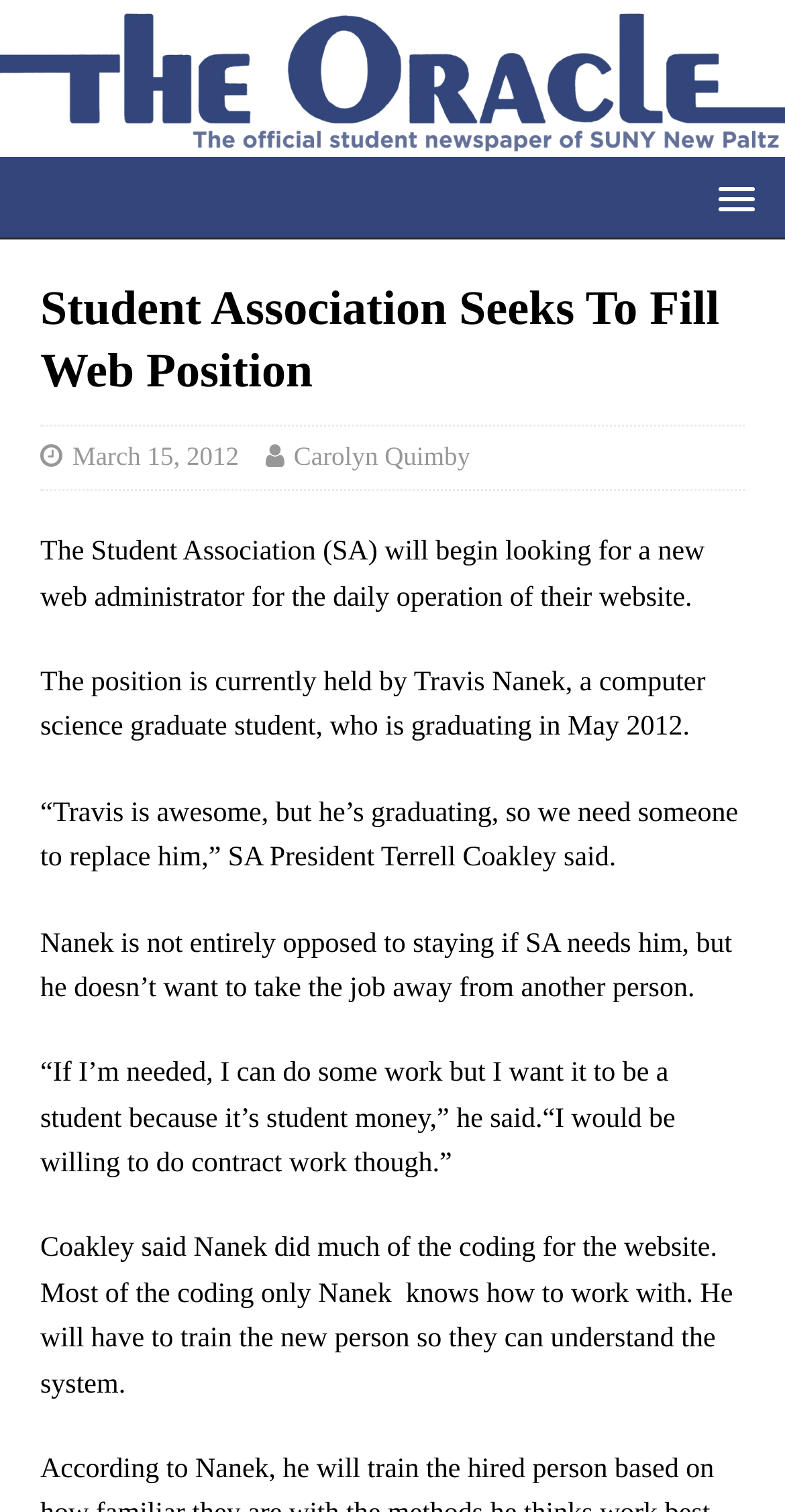Give a detailed explanation of the elements present on the webpage.

The webpage is about the Student Association seeking a new web administrator to fill a vacant position. At the top of the page, there is a link to "The New Paltz Oracle" accompanied by an image with the same name, taking up the full width of the page. Below this, there is a menu link on the right side of the page.

The main content of the page is divided into sections, with a heading "Student Association Seeks To Fill Web Position" at the top. Below the heading, there are two links, one for the date "March 15, 2012" and another for the author "Carolyn Quimby". 

The main article is composed of five paragraphs of text. The first paragraph explains that the Student Association is looking for a new web administrator to take over the daily operation of their website. The second paragraph mentions that the current web administrator, Travis Nanek, is graduating in May 2012. The following paragraphs quote SA President Terrell Coakley and Travis Nanek, discussing the need for a new web administrator and Nanek's willingness to train the new person.